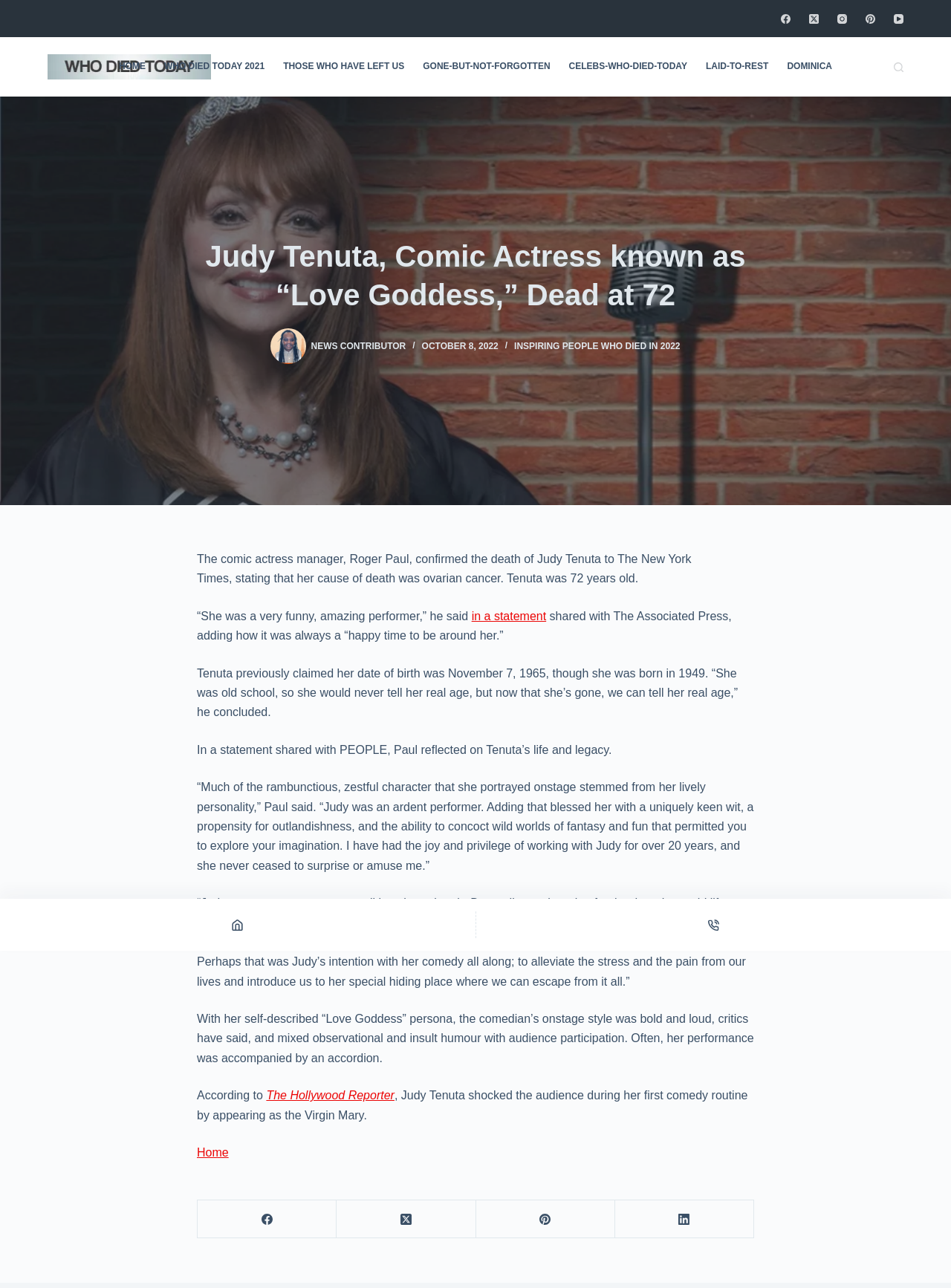Show me the bounding box coordinates of the clickable region to achieve the task as per the instruction: "Visit the 'WHO DIED TODAY 2021' page".

[0.163, 0.029, 0.288, 0.075]